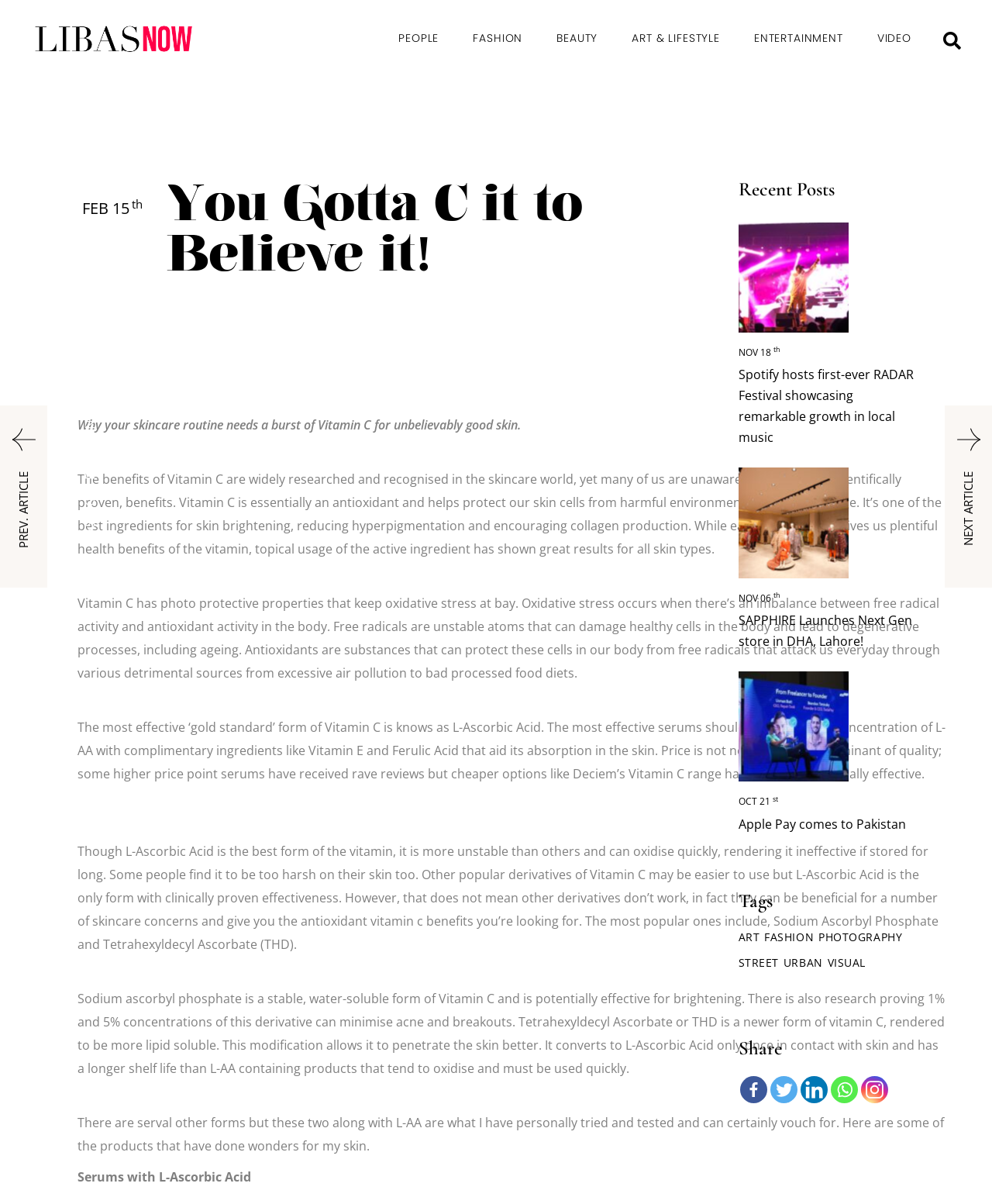What is the purpose of Vitamin C in skin care?
Utilize the information in the image to give a detailed answer to the question.

The static text elements on the webpage explain that Vitamin C is an antioxidant that helps protect skin cells from harmful environmental and sun damage, and it also has benefits for skin brightening, reducing hyperpigmentation, and encouraging collagen production.